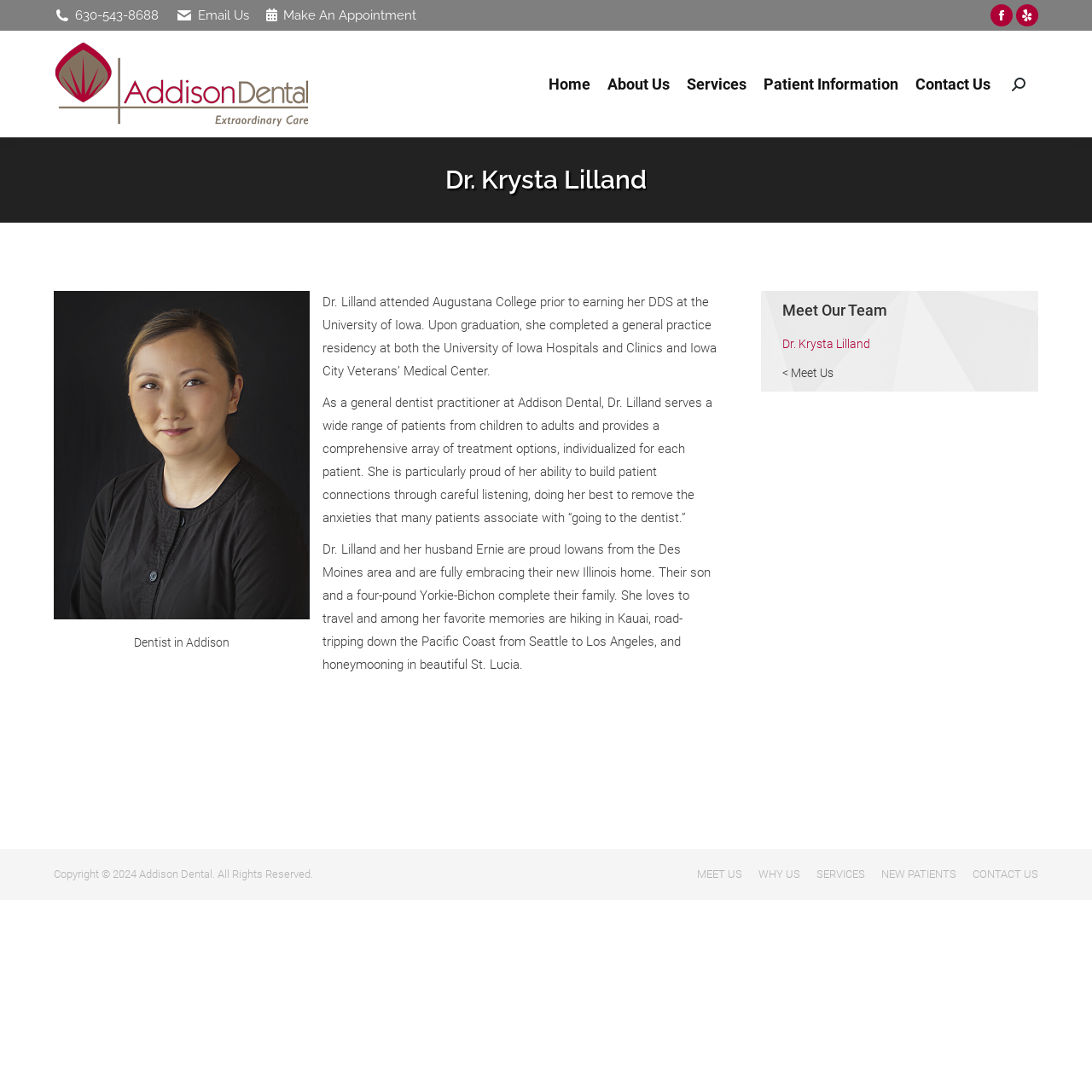Identify the bounding box coordinates of the area that should be clicked in order to complete the given instruction: "Make an appointment". The bounding box coordinates should be four float numbers between 0 and 1, i.e., [left, top, right, bottom].

[0.26, 0.007, 0.381, 0.021]